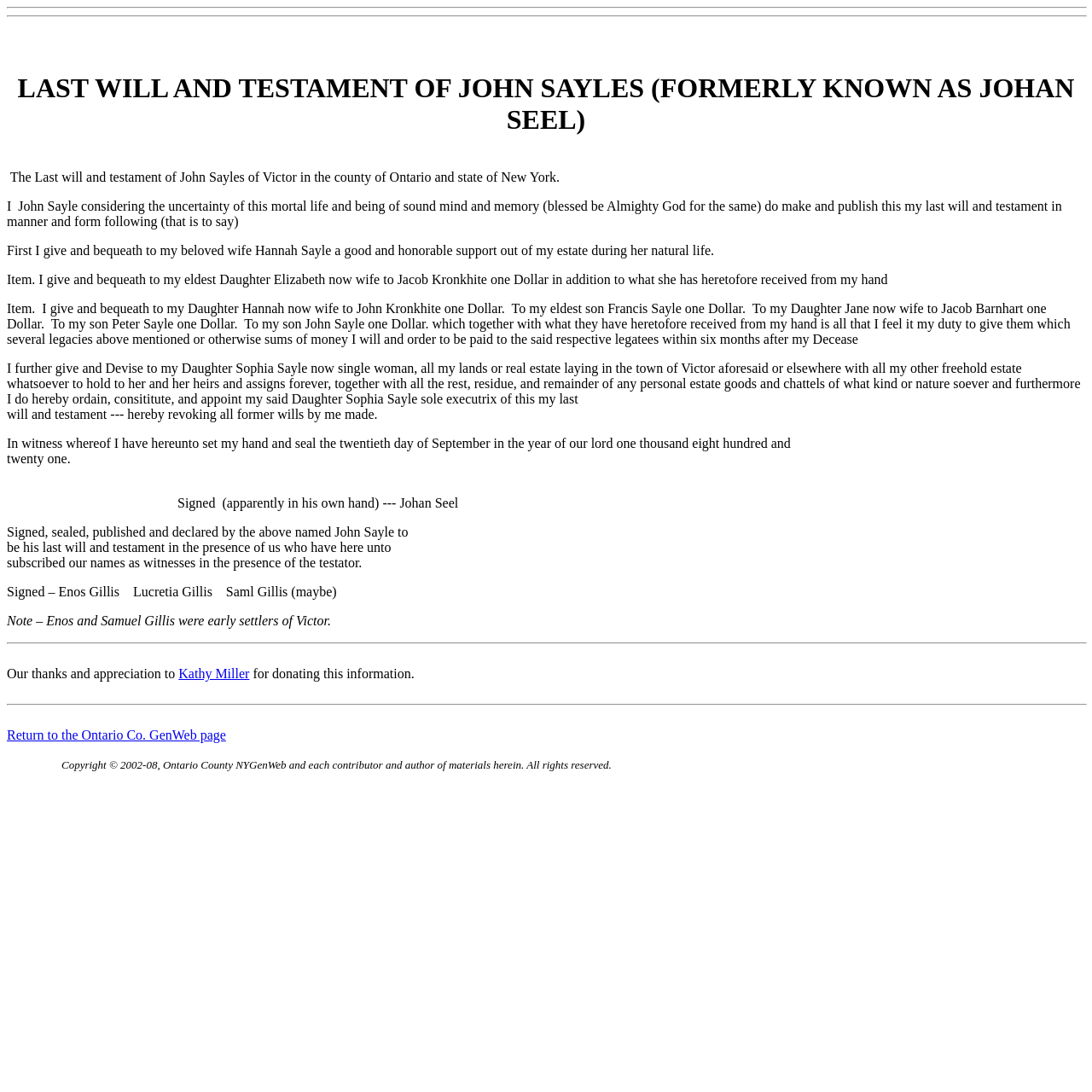Respond concisely with one word or phrase to the following query:
What is the purpose of the will?

To distribute property